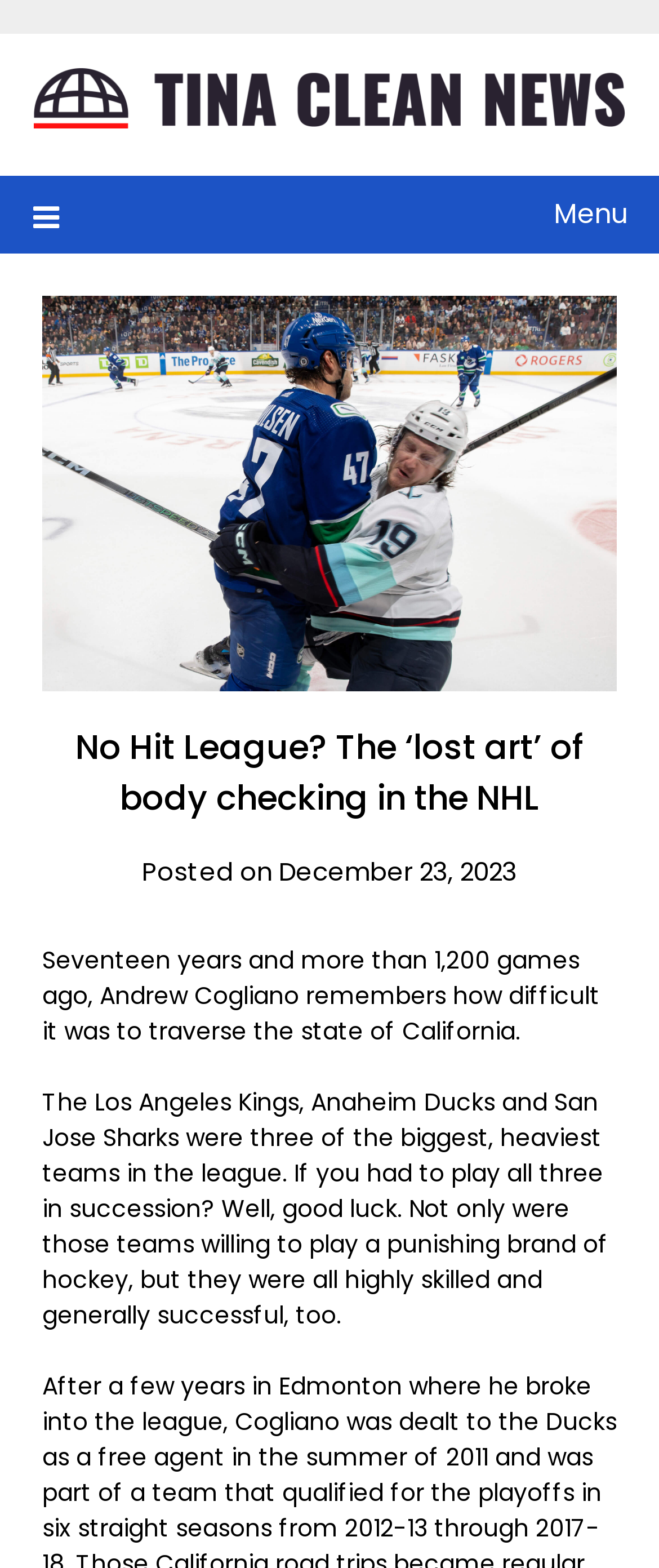Offer a meticulous caption that includes all visible features of the webpage.

The webpage appears to be a news article or blog post about the NHL, specifically discussing the "lost art" of body checking. At the top of the page, there is a link to "Tina Clean" accompanied by an image, which is positioned near the top-left corner of the page. 

To the right of the "Tina Clean" link, there is a menu icon represented by the text "\uf0c9 Menu", which is not currently expanded. Below the menu icon, the main content of the article begins. The title of the article, "No Hit League? The ‘lost art’ of body checking in the NHL", is displayed prominently in a heading. 

Underneath the title, there is a subheading indicating that the article was "Posted on December 23, 2023". The main body of the article consists of two paragraphs of text. The first paragraph describes how Andrew Cogliano remembers the difficulty of playing against teams in California, specifically the Los Angeles Kings, Anaheim Ducks, and San Jose Sharks. 

The second paragraph elaborates on the challenges of playing against these teams, describing them as "biggest, heaviest teams in the league" that were not only physically punishing but also highly skilled and successful. Overall, the webpage appears to be a well-structured article with a clear title, date, and body of text.